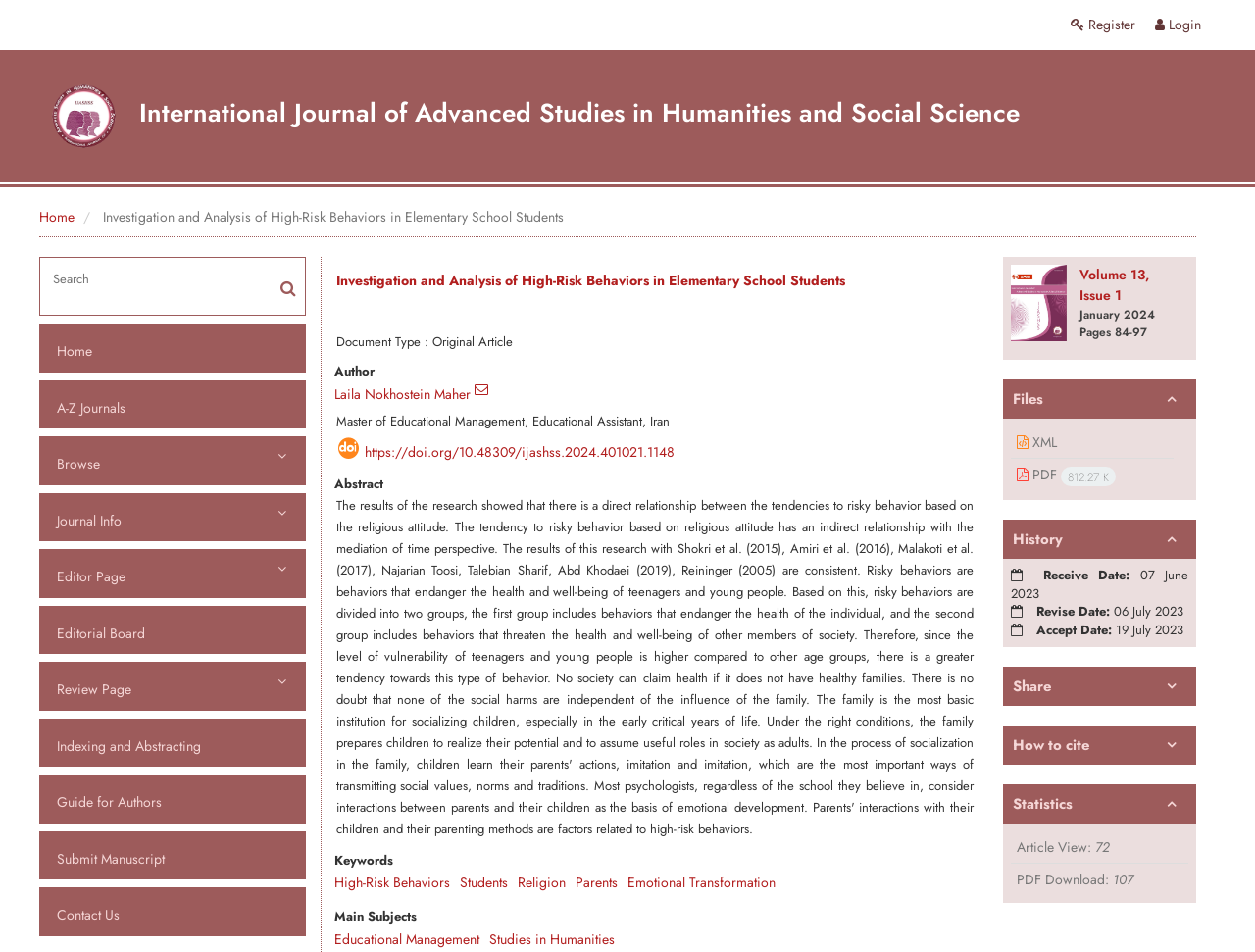Based on the image, give a detailed response to the question: Who is the author of the article?

I found the answer by looking at the section below the article title, where the author's name is listed as 'Laila Nokhostein Maher'.